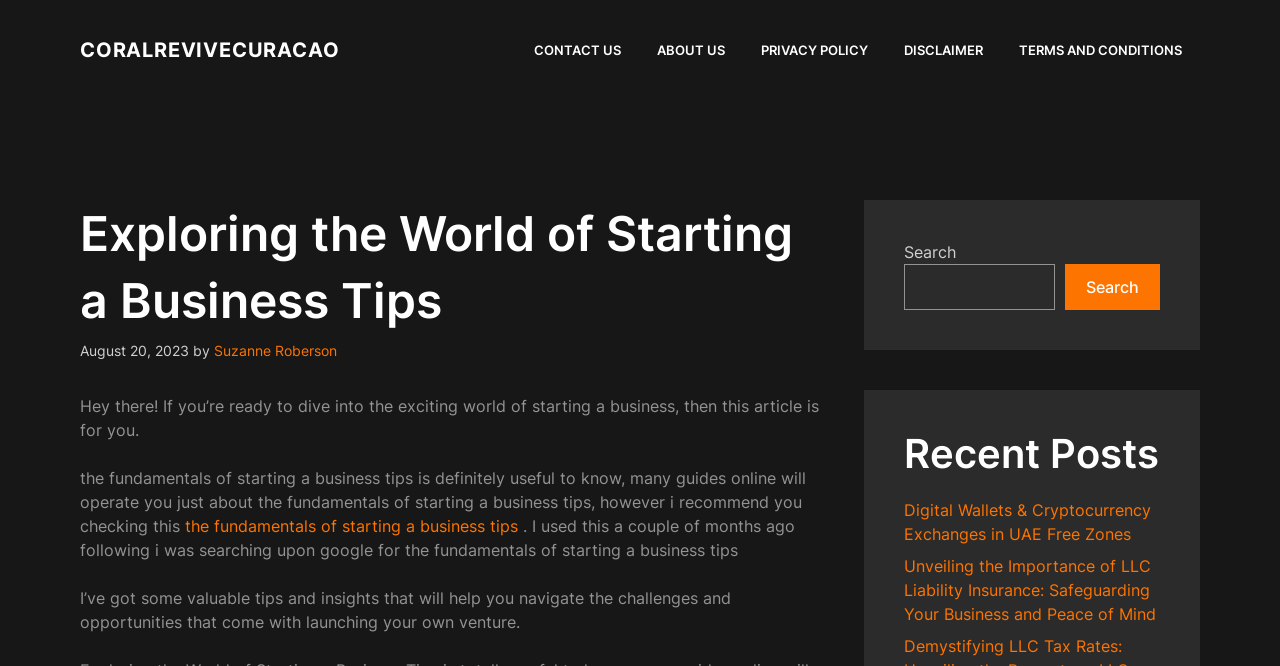Please determine the bounding box coordinates of the element to click in order to execute the following instruction: "Click the CONTACT US link". The coordinates should be four float numbers between 0 and 1, specified as [left, top, right, bottom].

[0.403, 0.03, 0.499, 0.12]